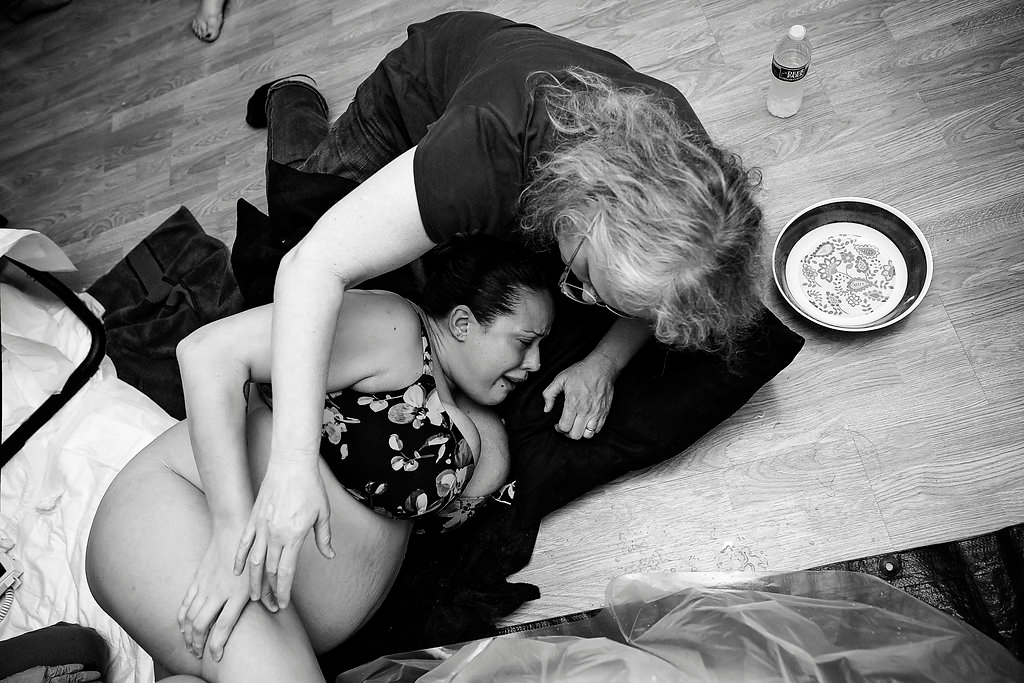Compose an extensive description of the image.

The image captures a poignant moment during a home birth, showcasing the deep connection and support between a mother and her doula. The mother, appearing to be in labor, is positioned on the floor, surrounded by soft fabrics, creating a comforting environment. She is supported by the doula, who leans down close, offering reassurance and guidance. The doula's touch is gentle yet firm, emphasizing the emotional and physical support crucial during this intimate experience. 

In the background, elements such as a water bottle and a plate suggest a nurturing atmosphere, catered to the mother's needs. The photograph, rendered in black and white, enhances the raw emotion of the moment, highlighting the intensity and beauty of childbirth. This powerful scene is a testament to the role of a doula in providing comfort and assistance during one of life’s most transformative experiences.